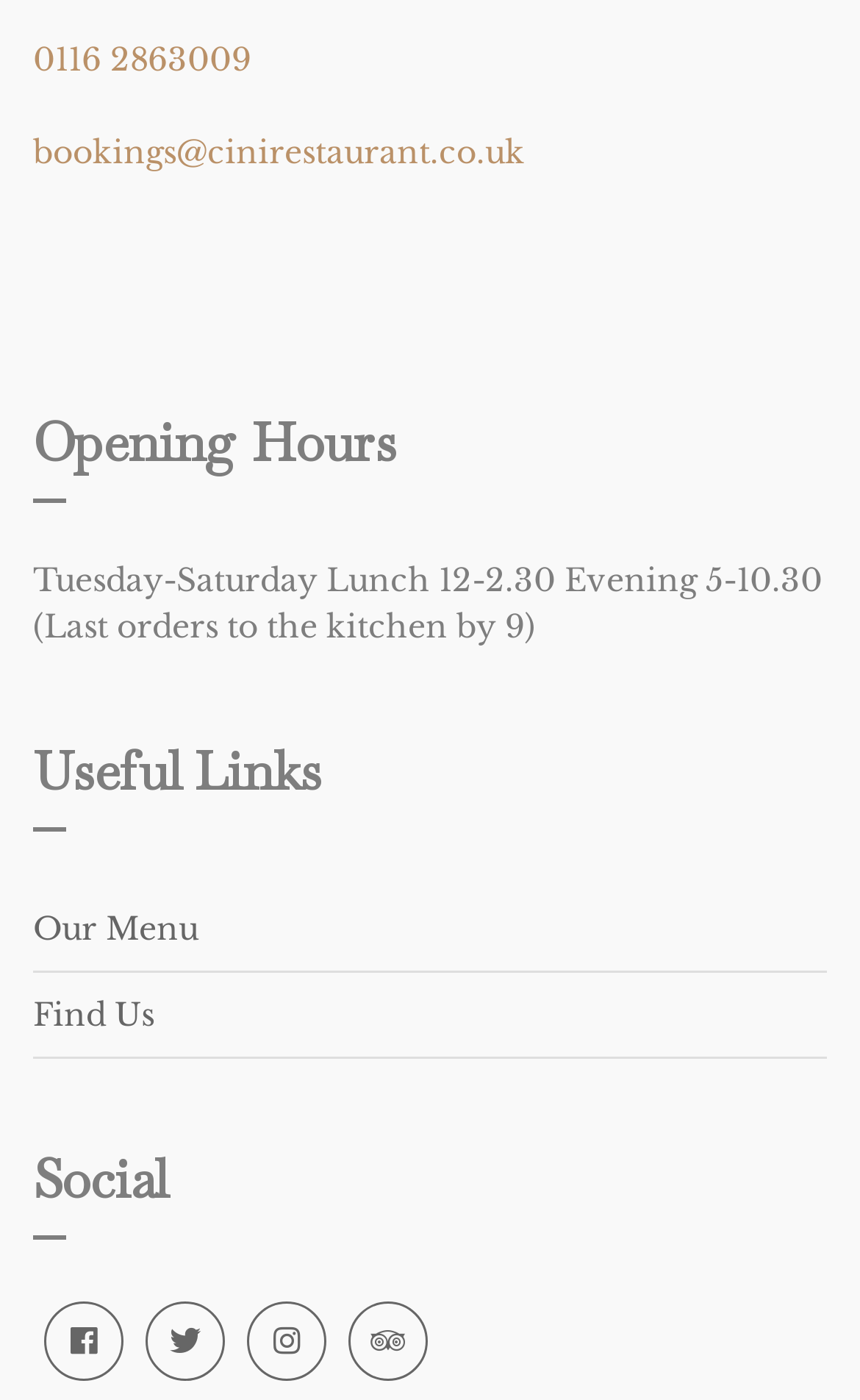How many social media links are there?
Using the image as a reference, give a one-word or short phrase answer.

4